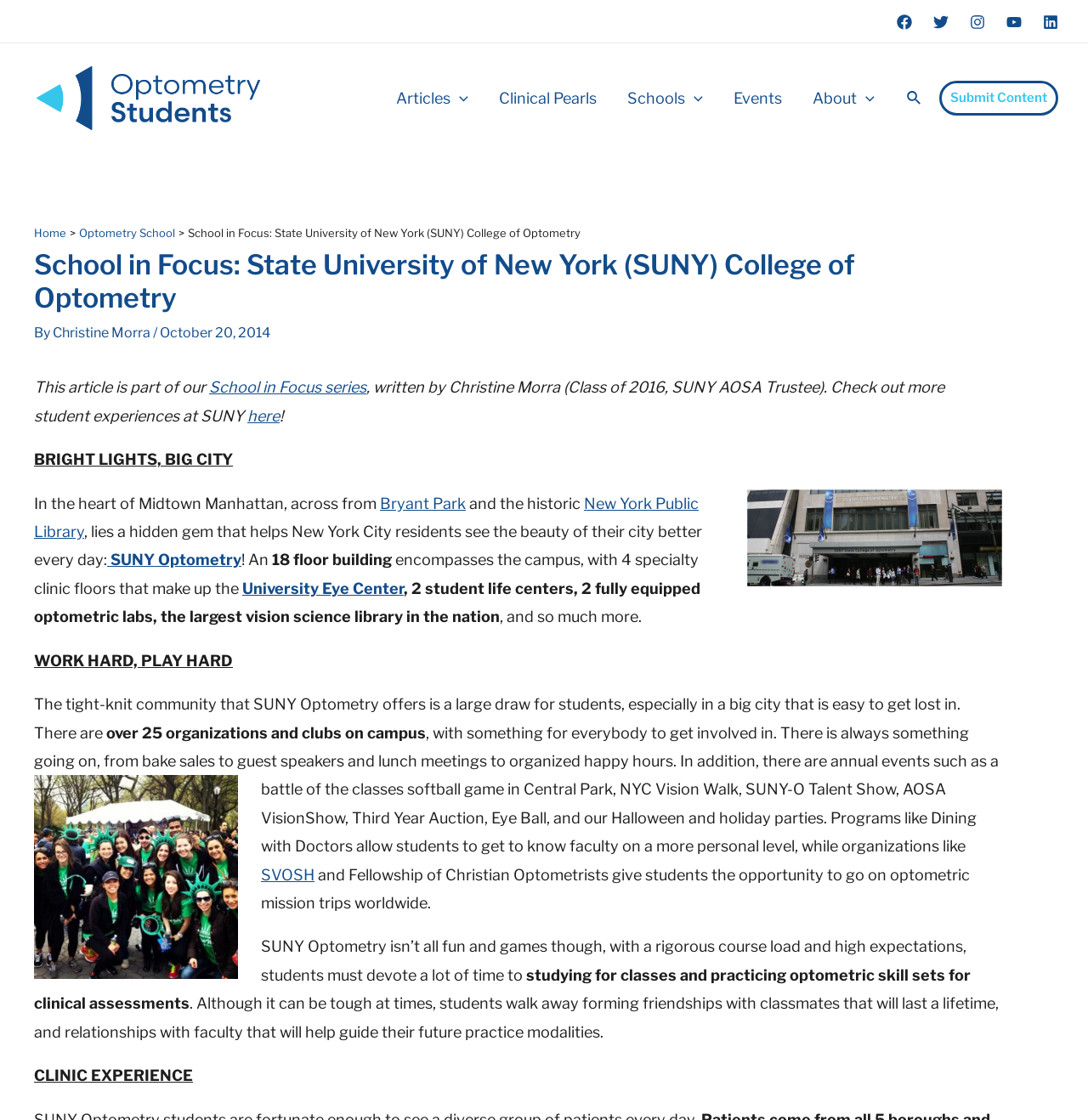Using the description "parent_node: Articles aria-label="Menu Toggle"", predict the bounding box of the relevant HTML element.

[0.414, 0.046, 0.431, 0.129]